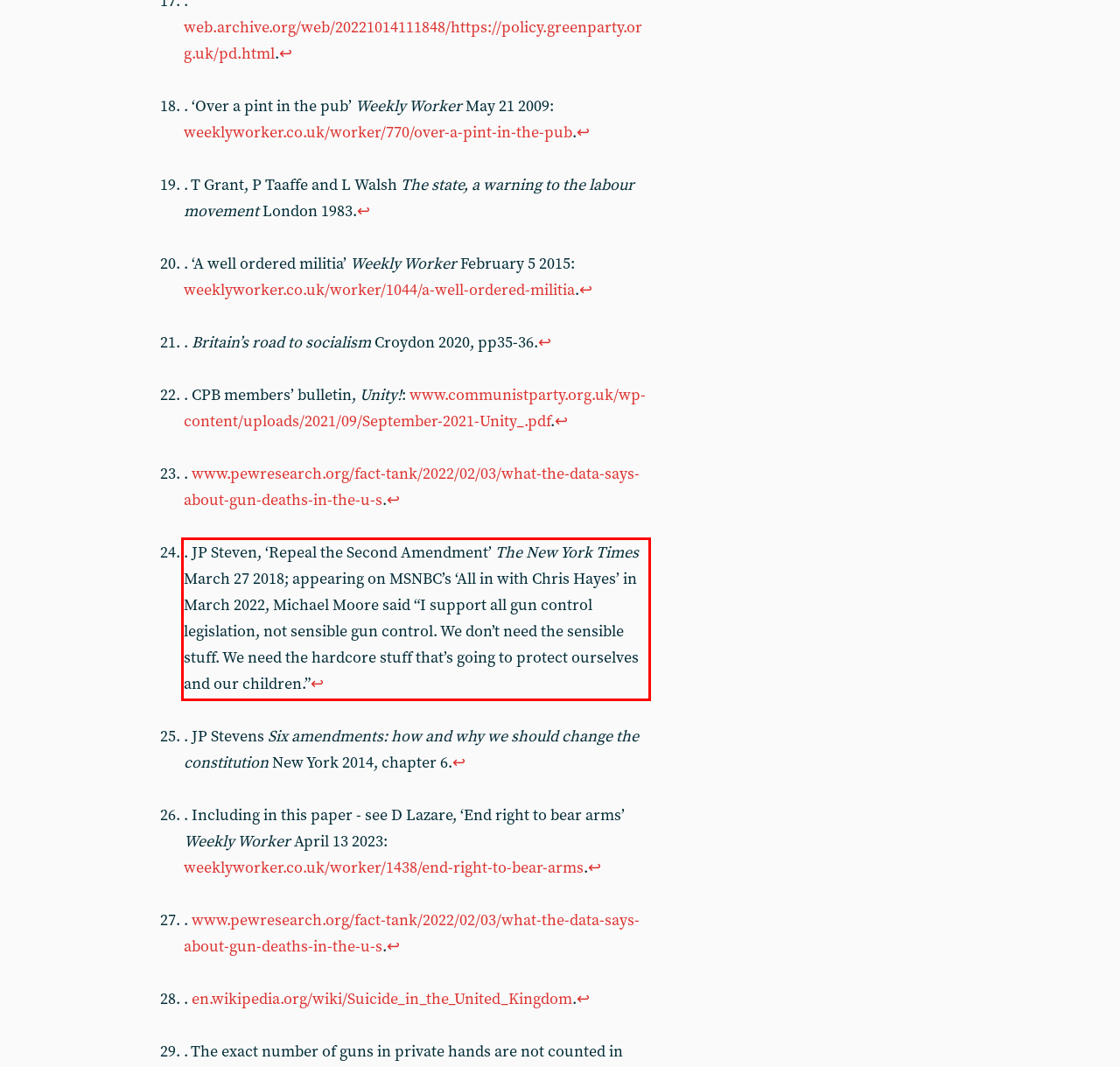Please perform OCR on the text within the red rectangle in the webpage screenshot and return the text content.

. JP Steven, ‘Repeal the Second Amendment’ The New York Times March 27 2018; appearing on MSNBC’s ‘All in with Chris Hayes’ in March 2022, Michael Moore said “I support all gun control legislation, not sensible gun control. We don’t need the sensible stuff. We need the hardcore stuff that’s going to protect ourselves and our children.”↩︎